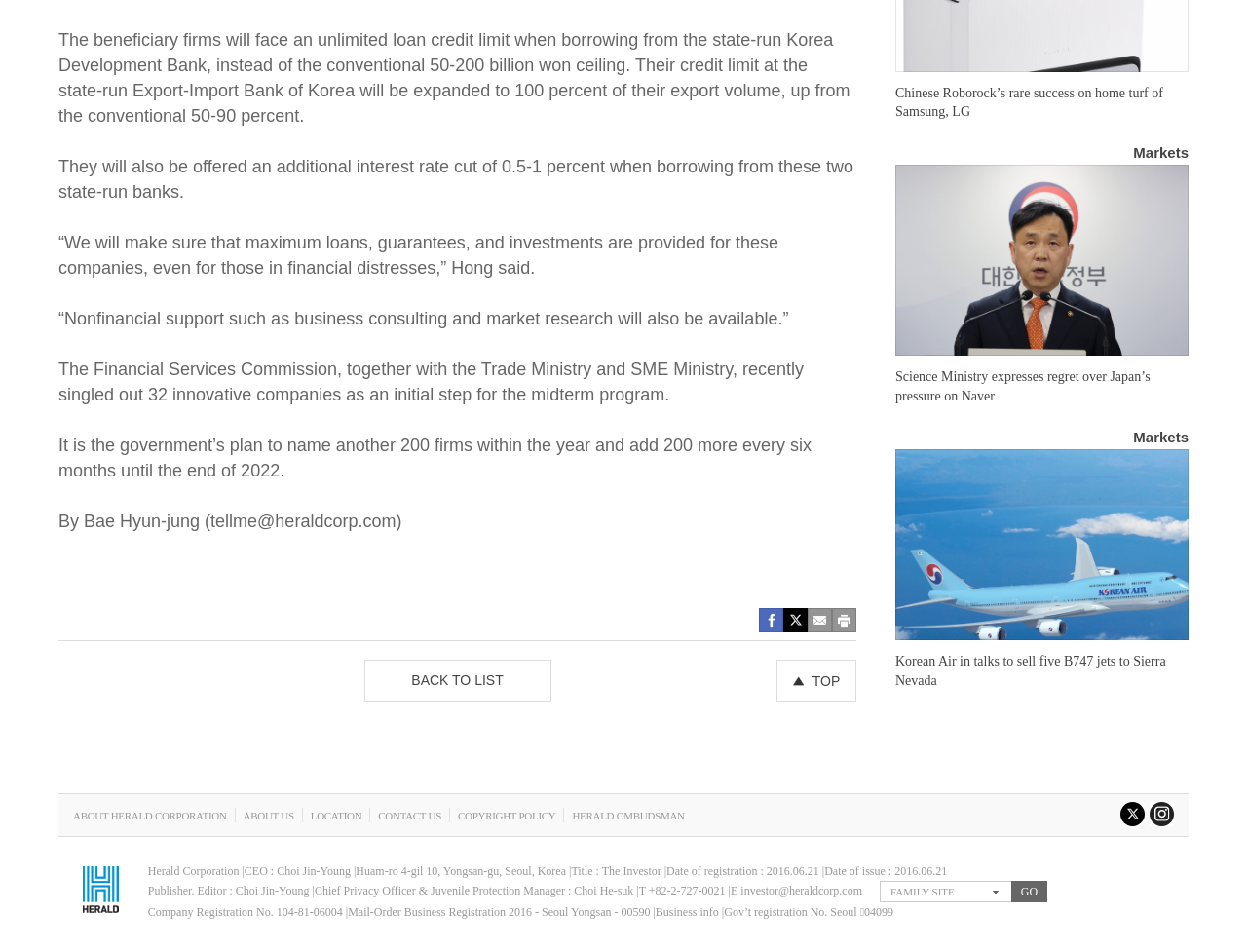Locate the bounding box for the described UI element: "HERALD OMBUDSMAN". Ensure the coordinates are four float numbers between 0 and 1, formatted as [left, top, right, bottom].

[0.459, 0.85, 0.549, 0.862]